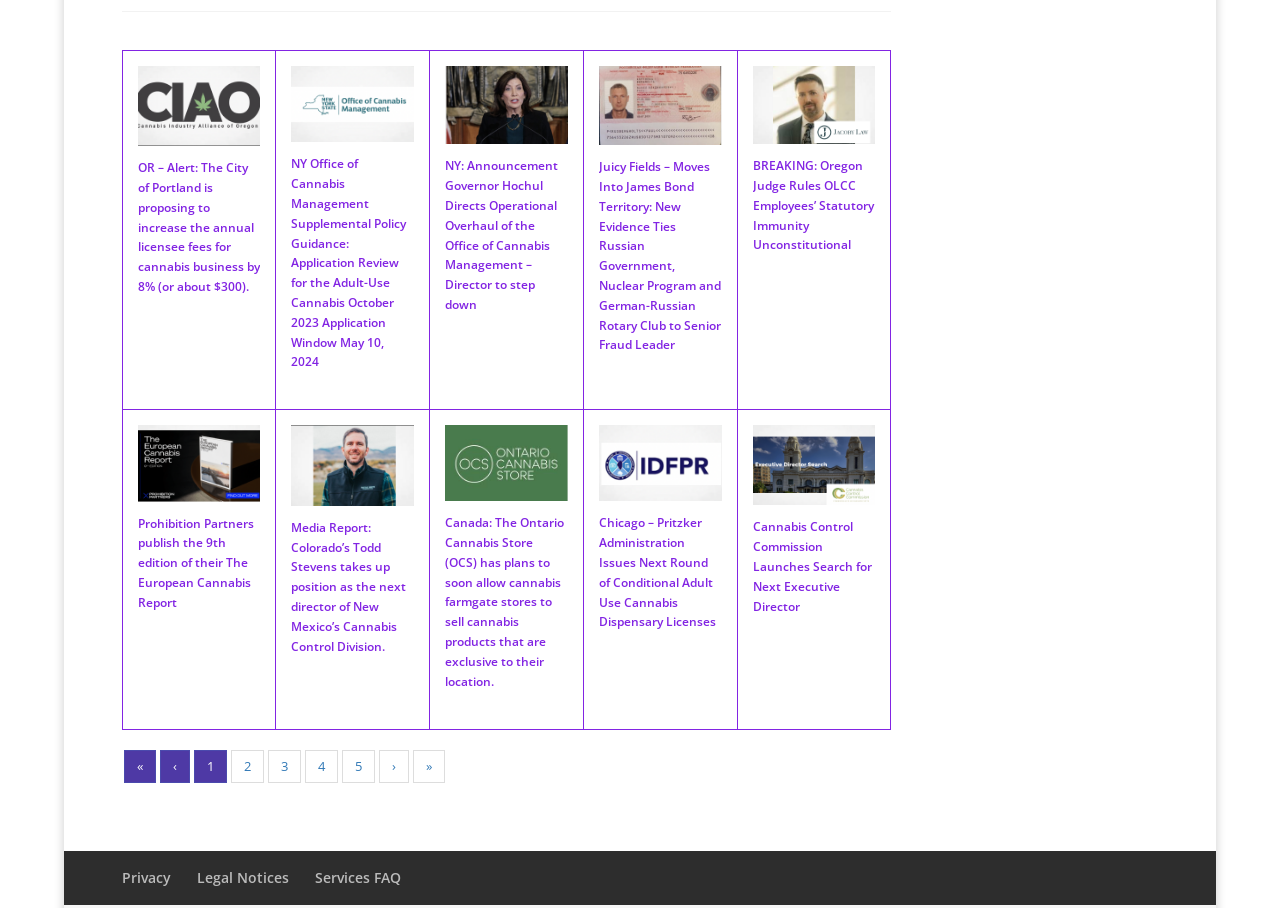Identify the bounding box coordinates of the region that should be clicked to execute the following instruction: "Click on the link to read about the City of Portland's proposal to increase annual licensee fees for cannabis business".

[0.107, 0.11, 0.203, 0.131]